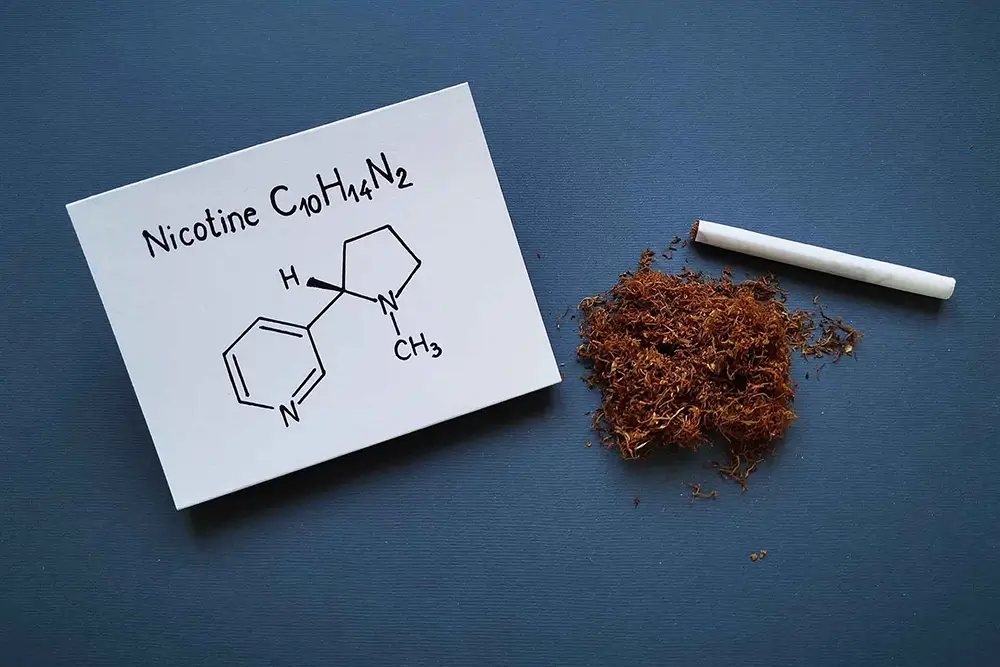Generate a detailed narrative of the image.

The image depicts an illustrative representation of nicotine's chemical structure, showcasing its molecular formula, C₁₀H₁₄N₂, alongside a depiction of its structure. The background features loose tobacco leaves piled artistically, suggesting a connection to its traditional use in smoking. To the side, a white cigarette rests, reinforcing the association between nicotine and tobacco products. This visual serves to highlight the significance of nicotine in discussions surrounding health and wellness, particularly in relation to its effects and myths associated with its use.